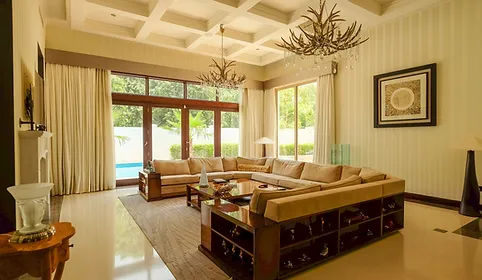What type of pattern is on the ceiling?
Analyze the image and provide a thorough answer to the question.

The caption describes the ceiling as being adorned with an intricate coffered pattern, which implies that the ceiling has a decorative design featuring a series of recessed panels.